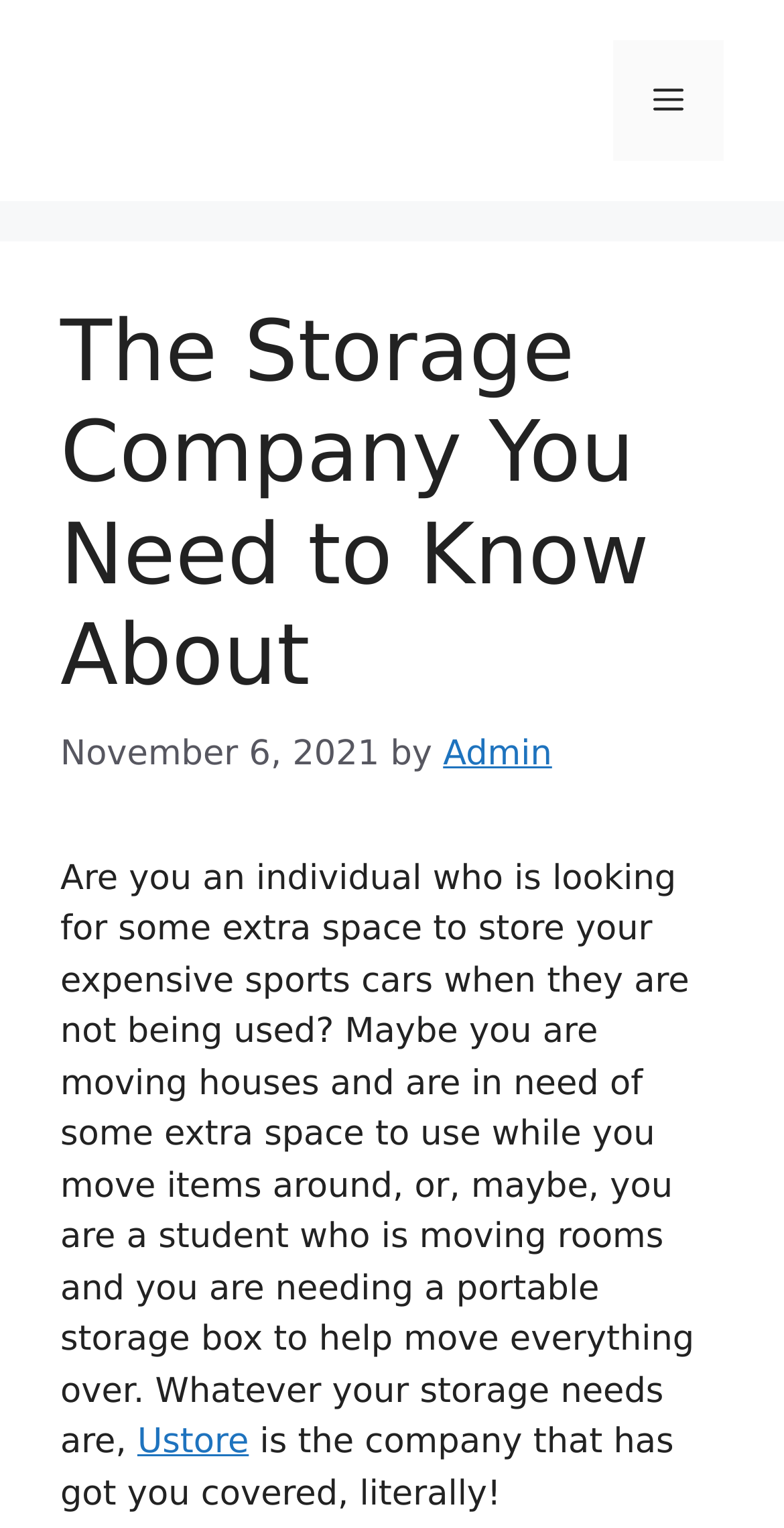What is the purpose of the company?
Refer to the image and provide a thorough answer to the question.

Based on the text content, it is mentioned that the company provides storage solutions for individuals who need extra space to store their expensive sports cars, or students who need a portable storage box to help move everything over, which implies that the purpose of the company is to provide storage solutions.